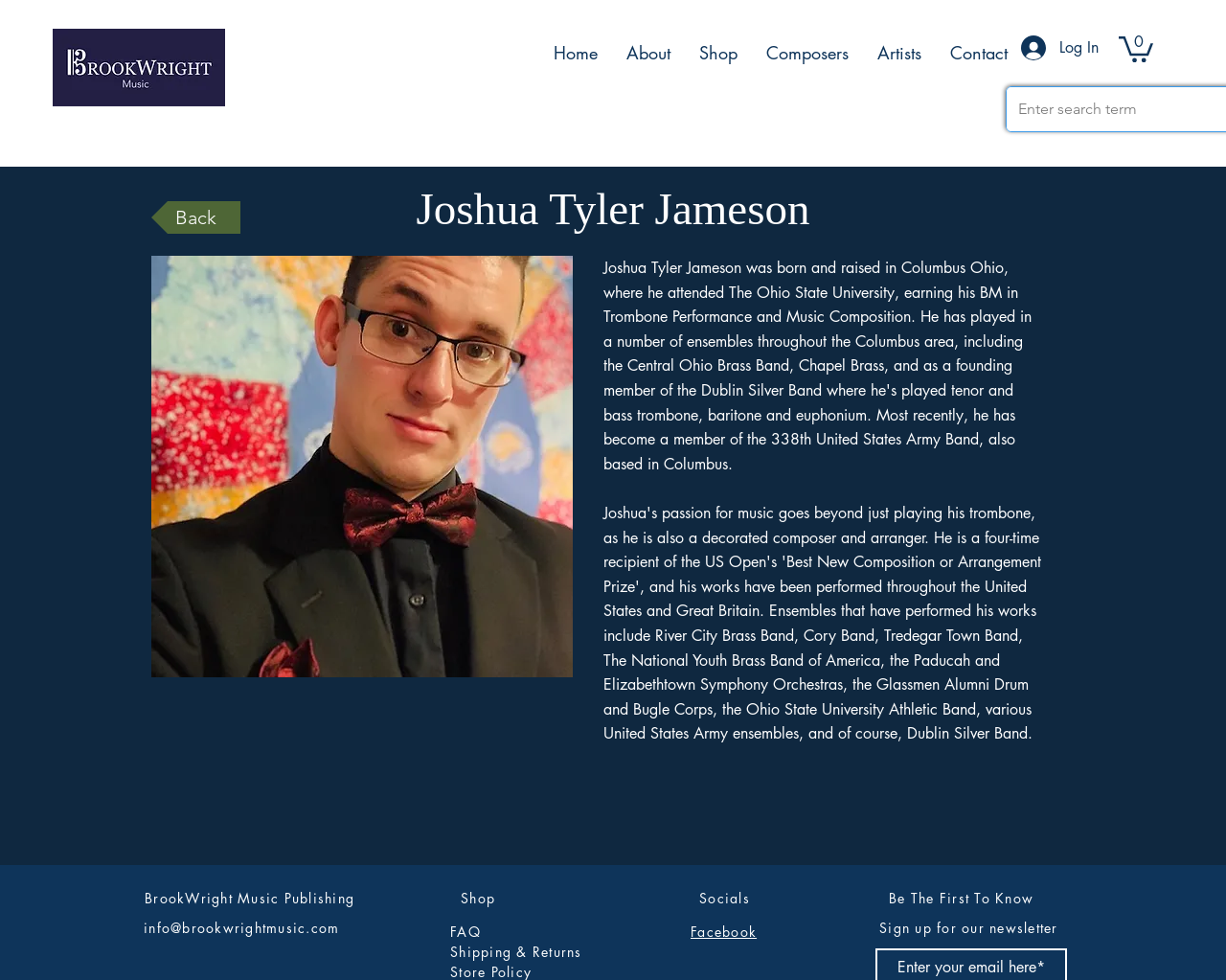Can you specify the bounding box coordinates for the region that should be clicked to fulfill this instruction: "Search for a term".

[0.83, 0.089, 0.993, 0.134]